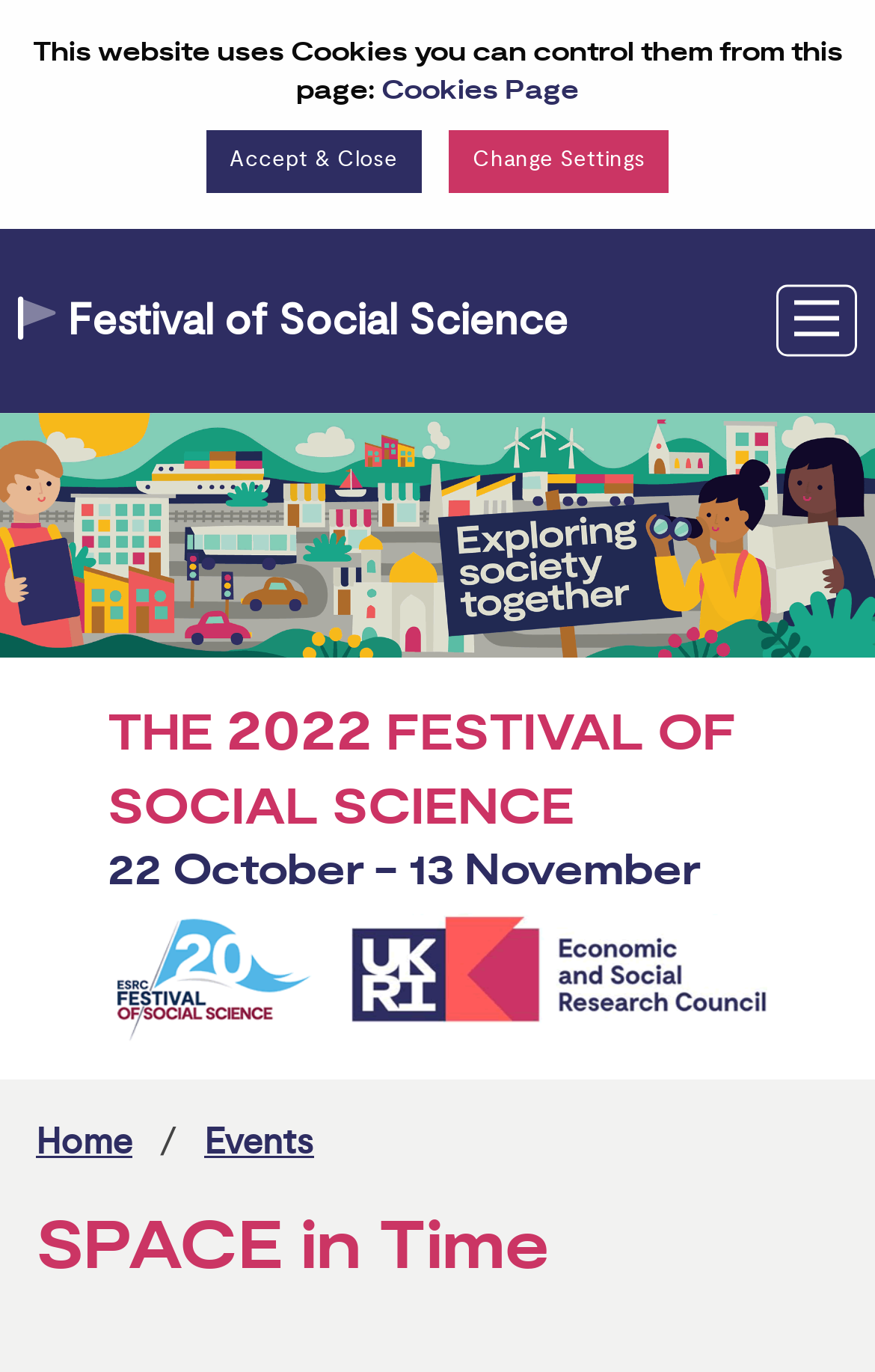Pinpoint the bounding box coordinates for the area that should be clicked to perform the following instruction: "Click on the PIKLE link".

None